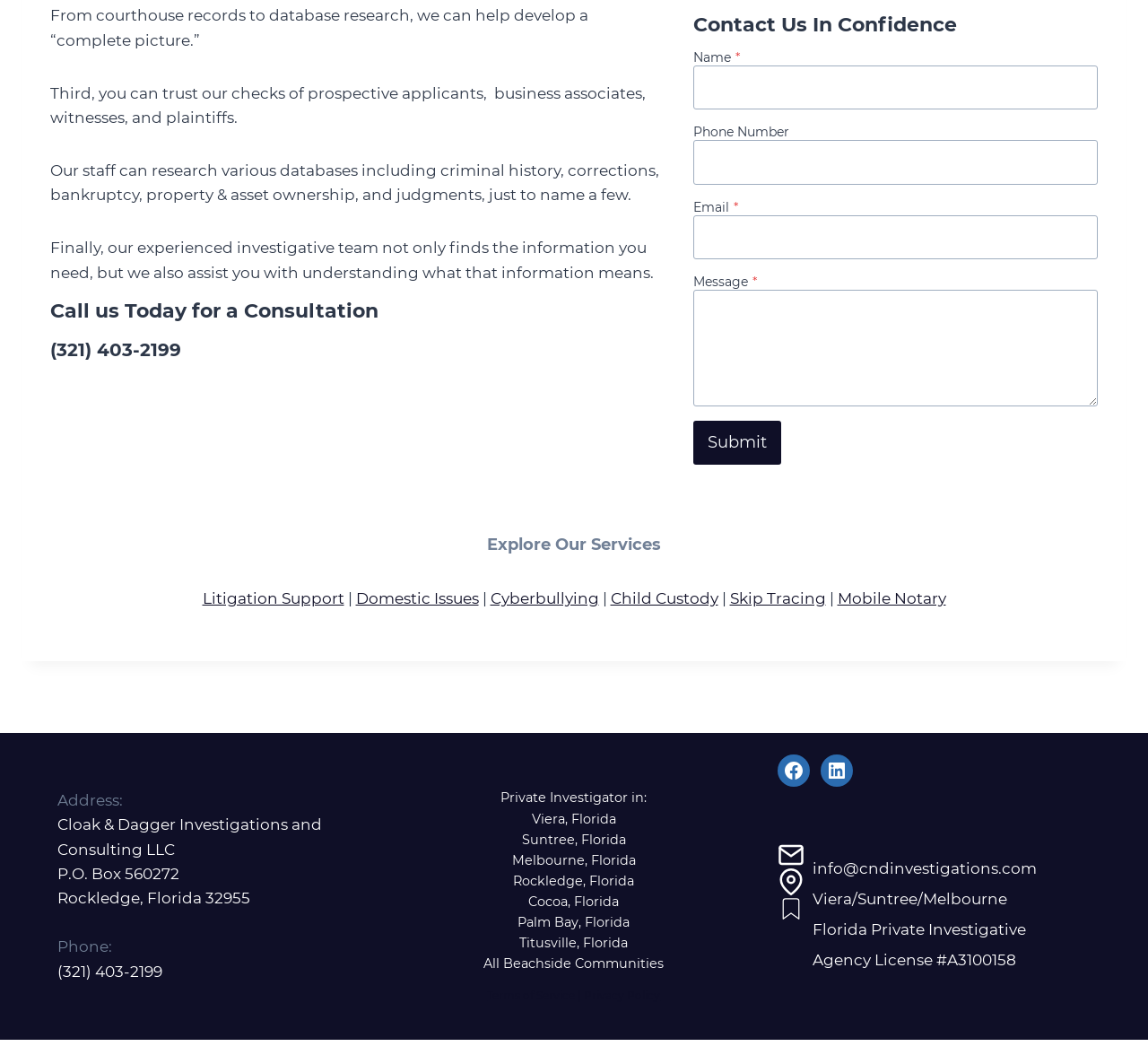Using the element description: "Domestic Issues", determine the bounding box coordinates. The coordinates should be in the format [left, top, right, bottom], with values between 0 and 1.

[0.31, 0.559, 0.417, 0.576]